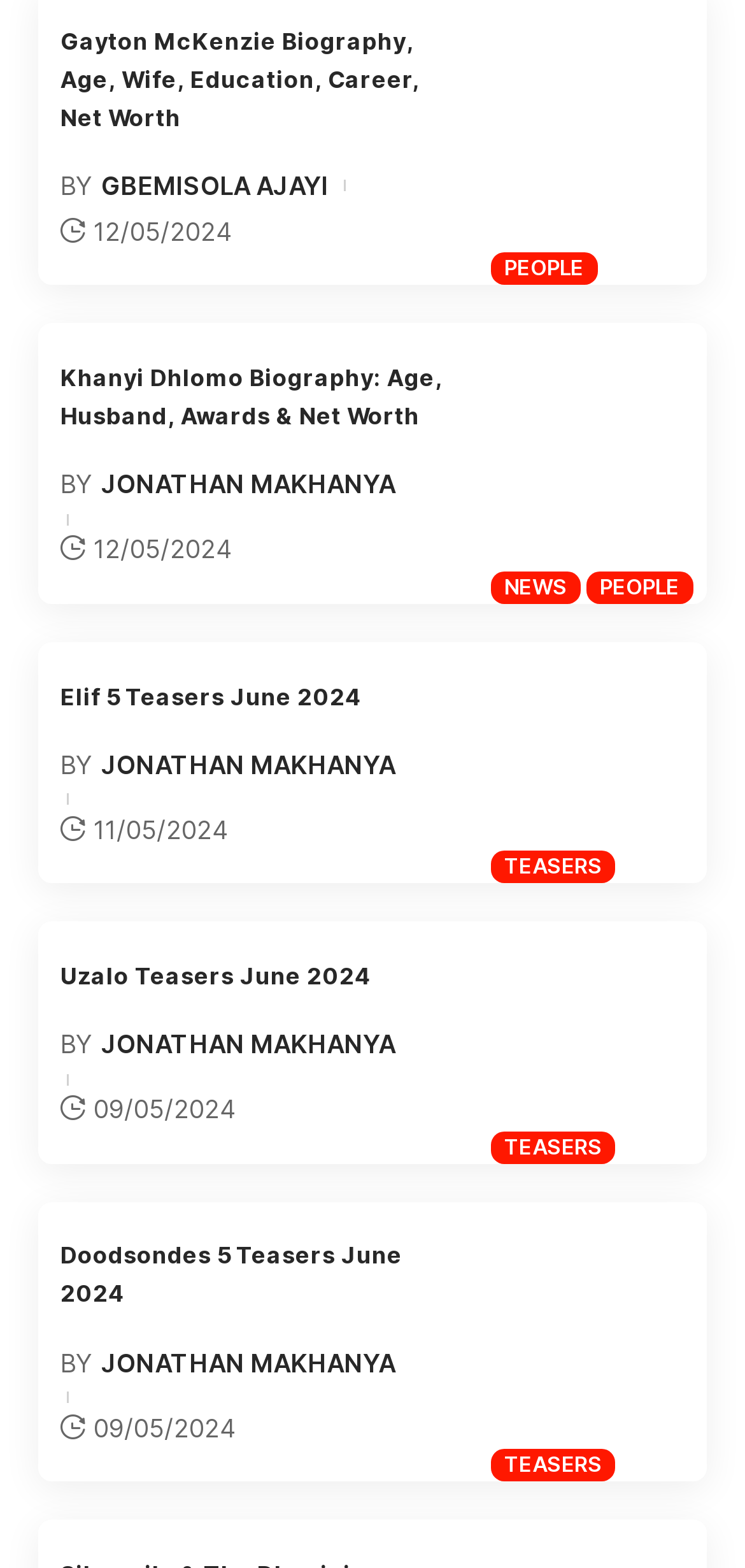Please answer the following question using a single word or phrase: 
How many links are there on this page?

14